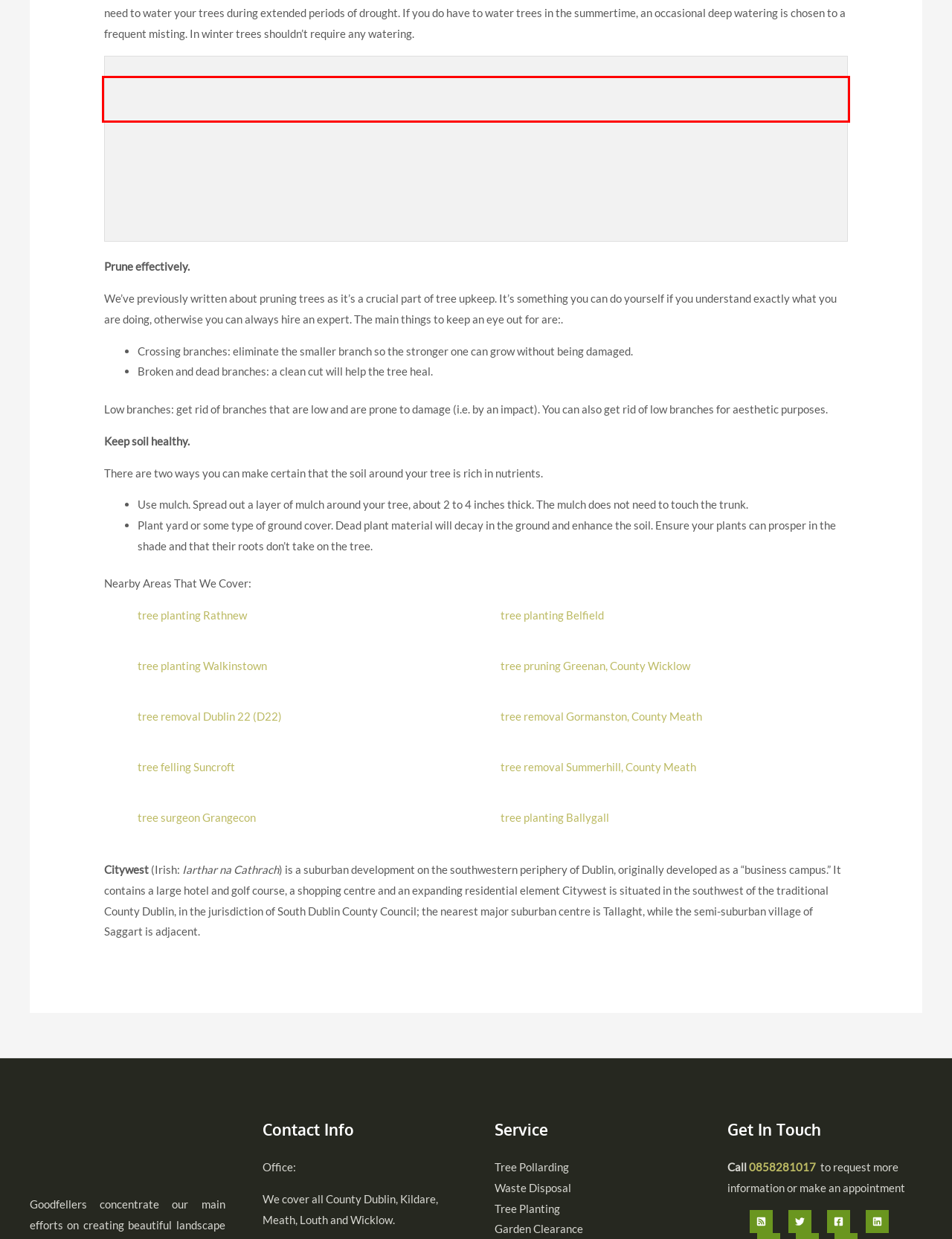With the given screenshot of a webpage, locate the red rectangle bounding box and extract the text content using OCR.

Think of the bark as an armour that safeguards the tree. Safeguarding the tree bark will avoid infections, diseases or insect activity. Watch out for potential dangers that might damage tree bark, including:.